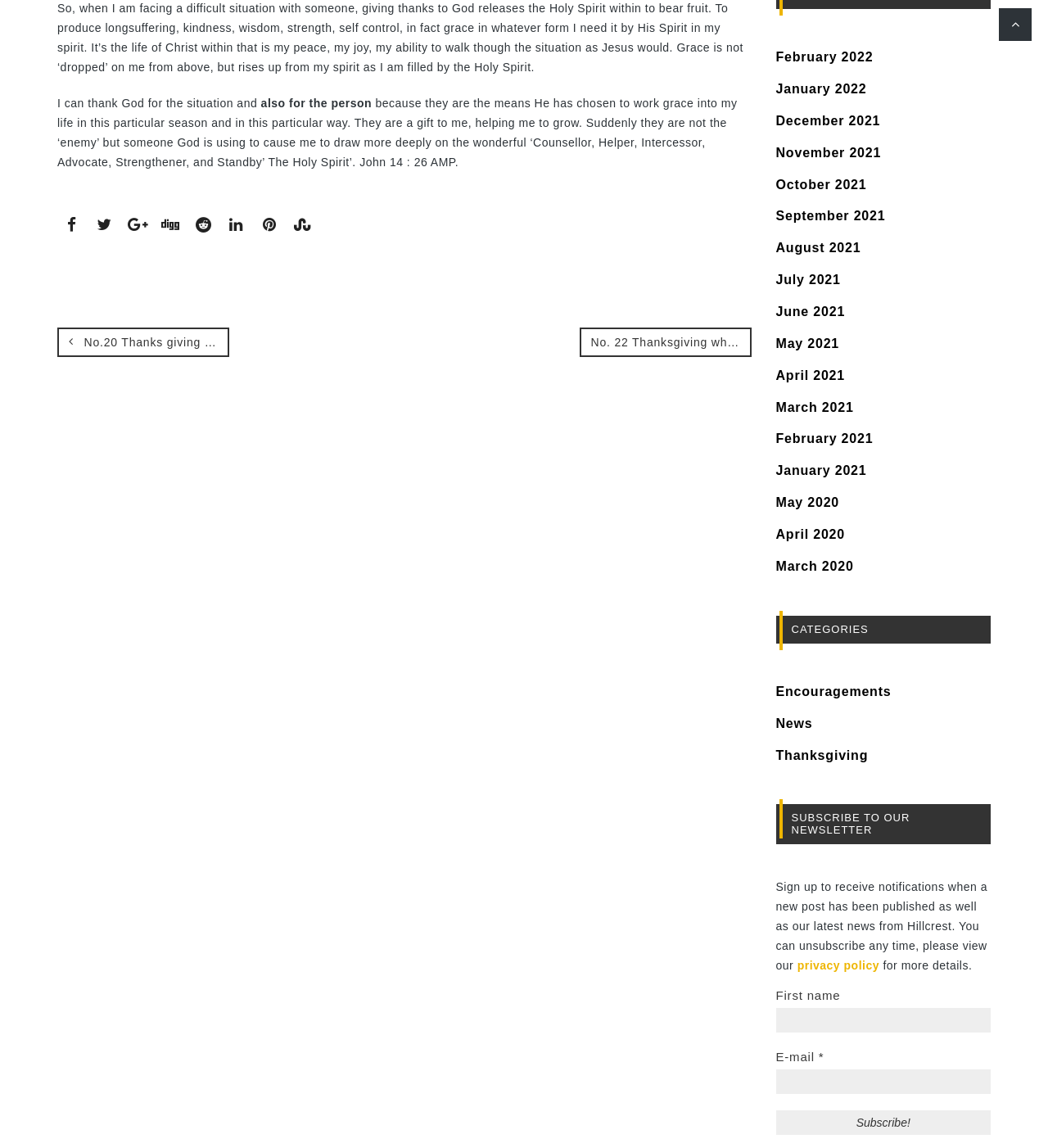Specify the bounding box coordinates of the element's area that should be clicked to execute the given instruction: "Subscribe to the newsletter". The coordinates should be four float numbers between 0 and 1, i.e., [left, top, right, bottom].

[0.74, 0.967, 0.945, 0.989]